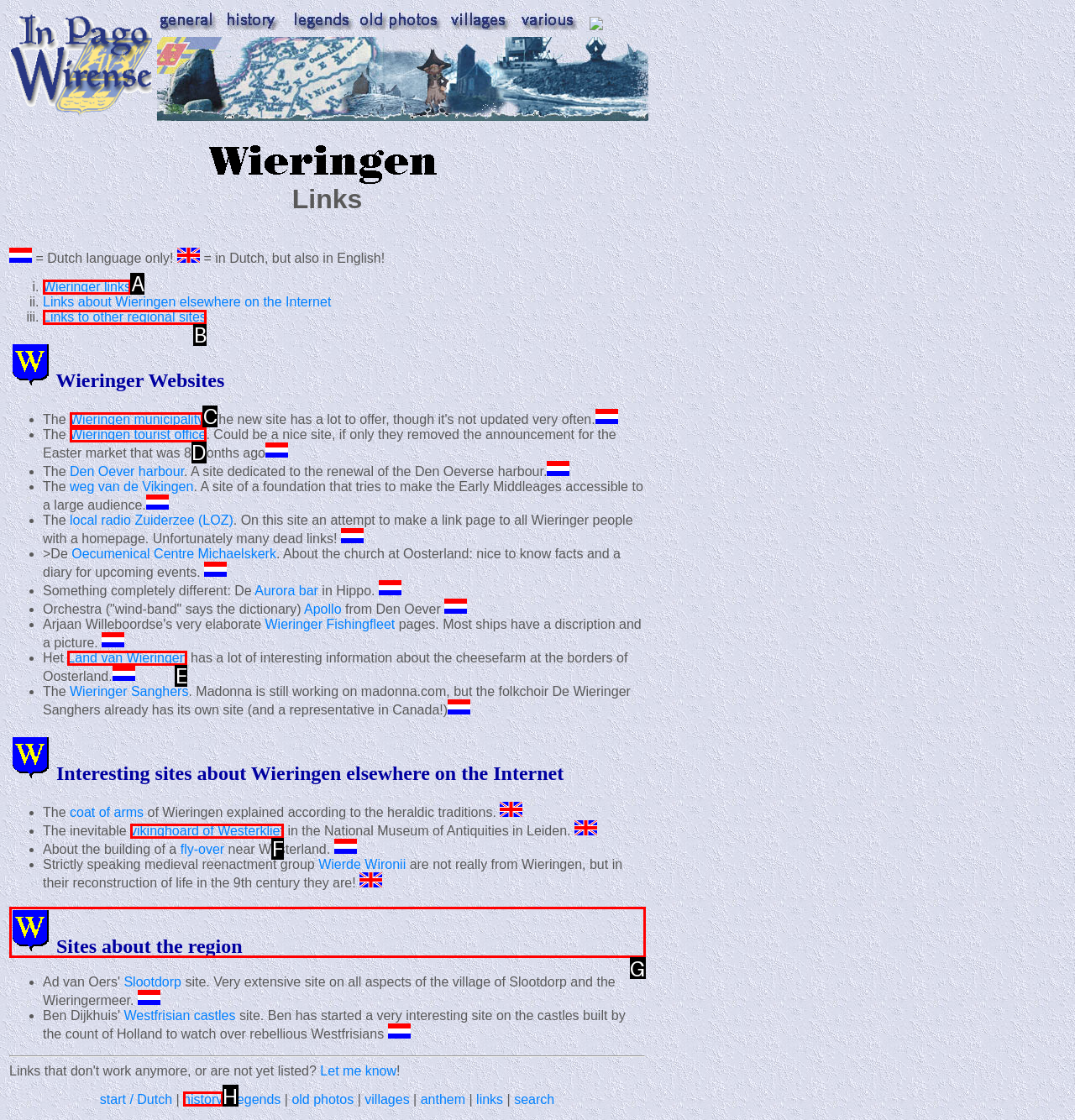Point out the option that aligns with the description: Sites about the region
Provide the letter of the corresponding choice directly.

G